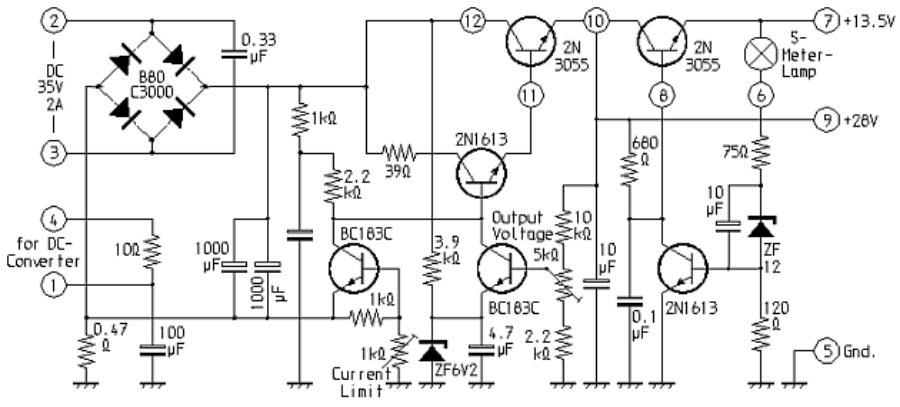What are the capacitors used for?
Offer a detailed and exhaustive answer to the question.

The capacitors in the circuit diagram are used for smoothing the output voltage, which helps to reduce ripples and fluctuations in the voltage output, ensuring a stable and consistent power supply.